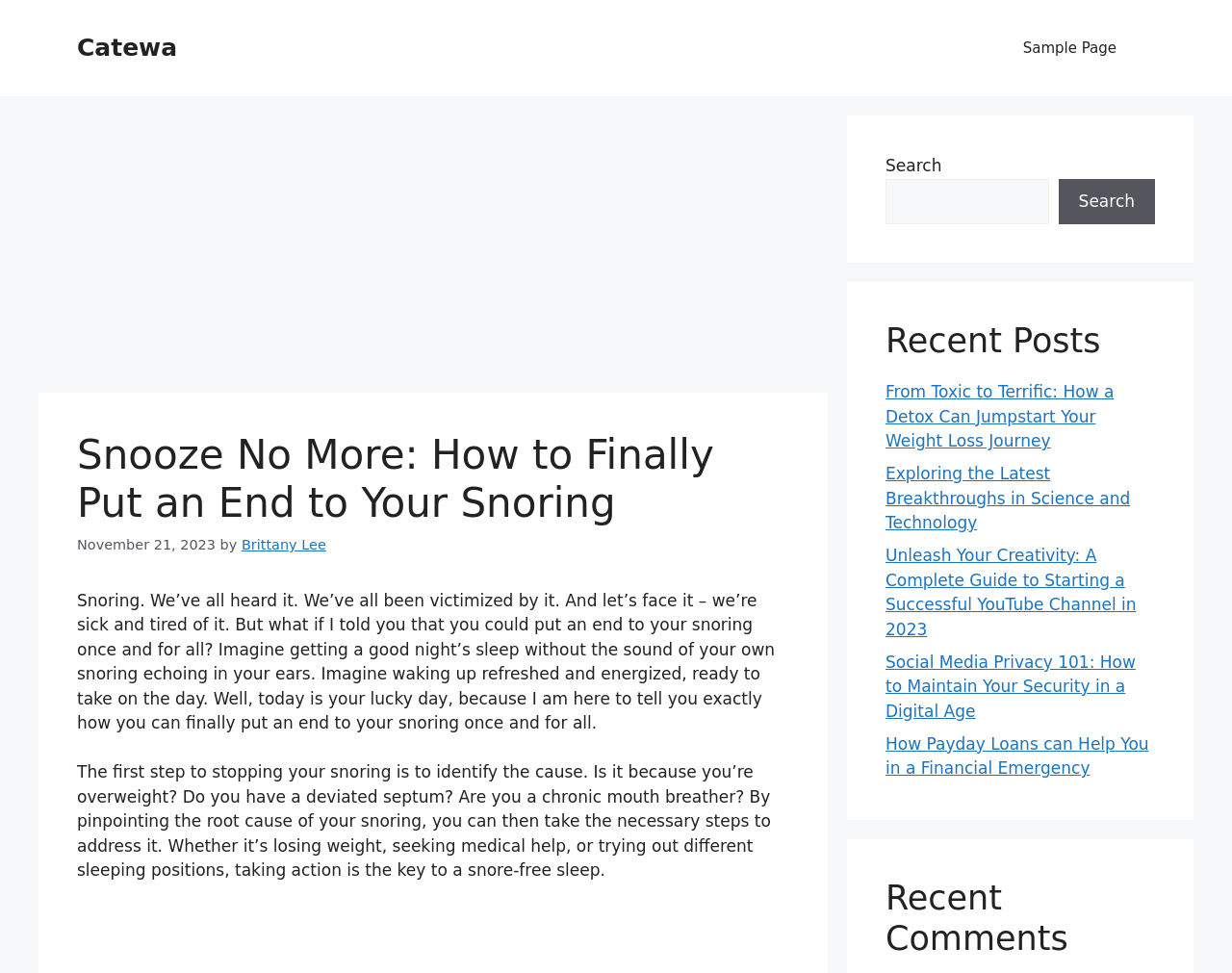Locate the bounding box of the UI element described by: "Brittany Lee" in the given webpage screenshot.

[0.196, 0.552, 0.265, 0.568]